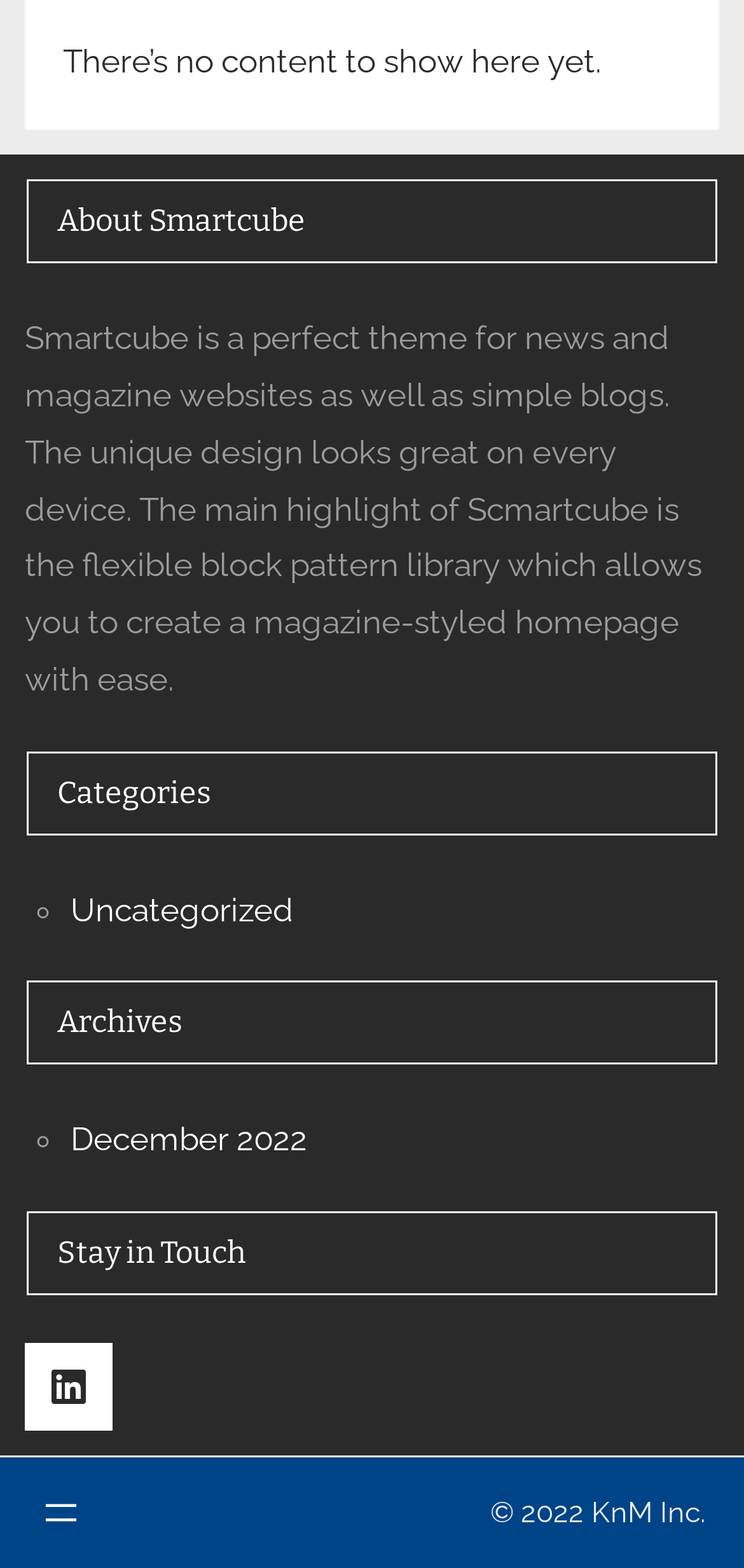What is the highlight of Smartcube?
Look at the image and answer the question using a single word or phrase.

Flexible block pattern library